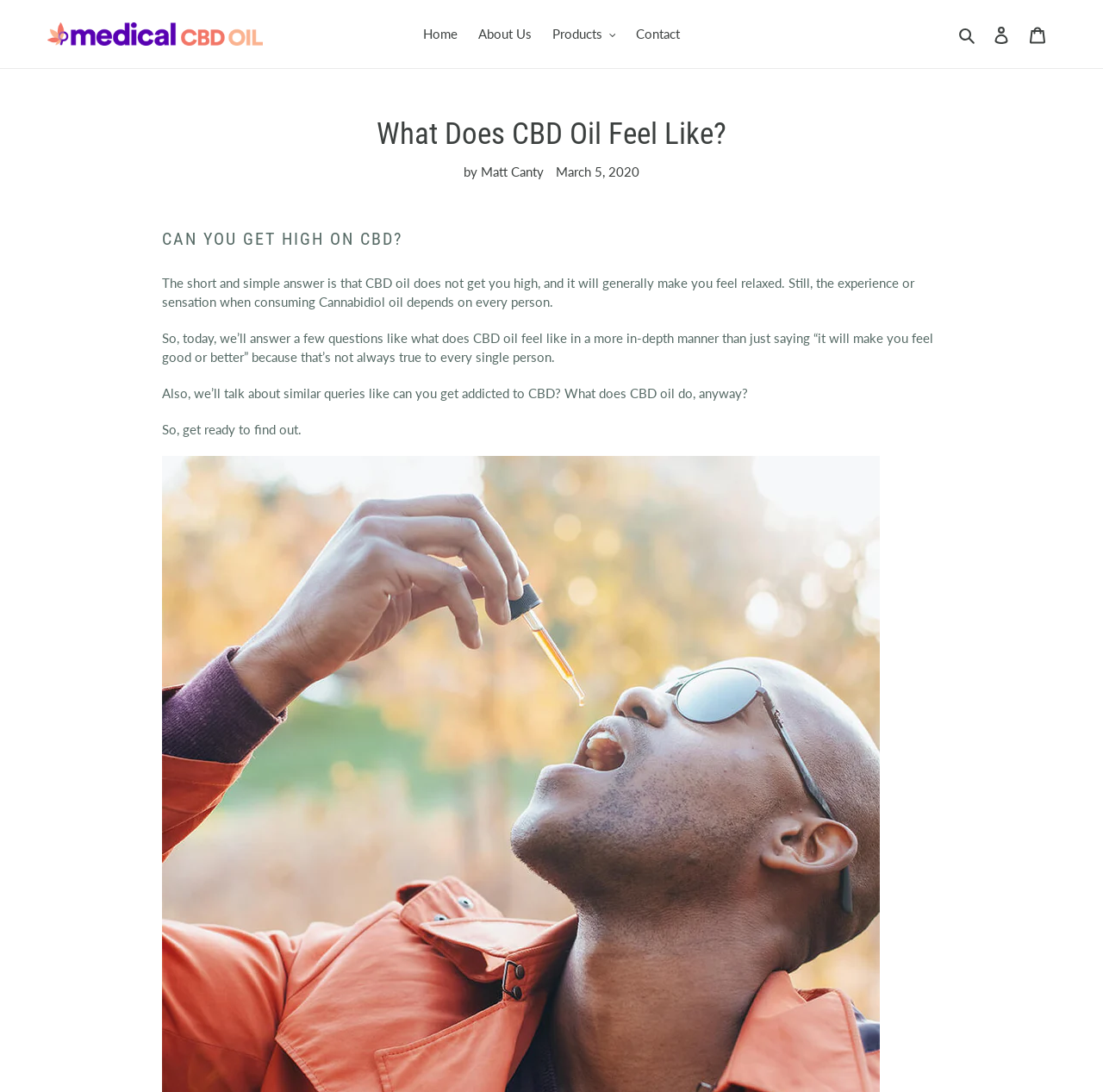Identify and provide the main heading of the webpage.

What Does CBD Oil Feel Like?